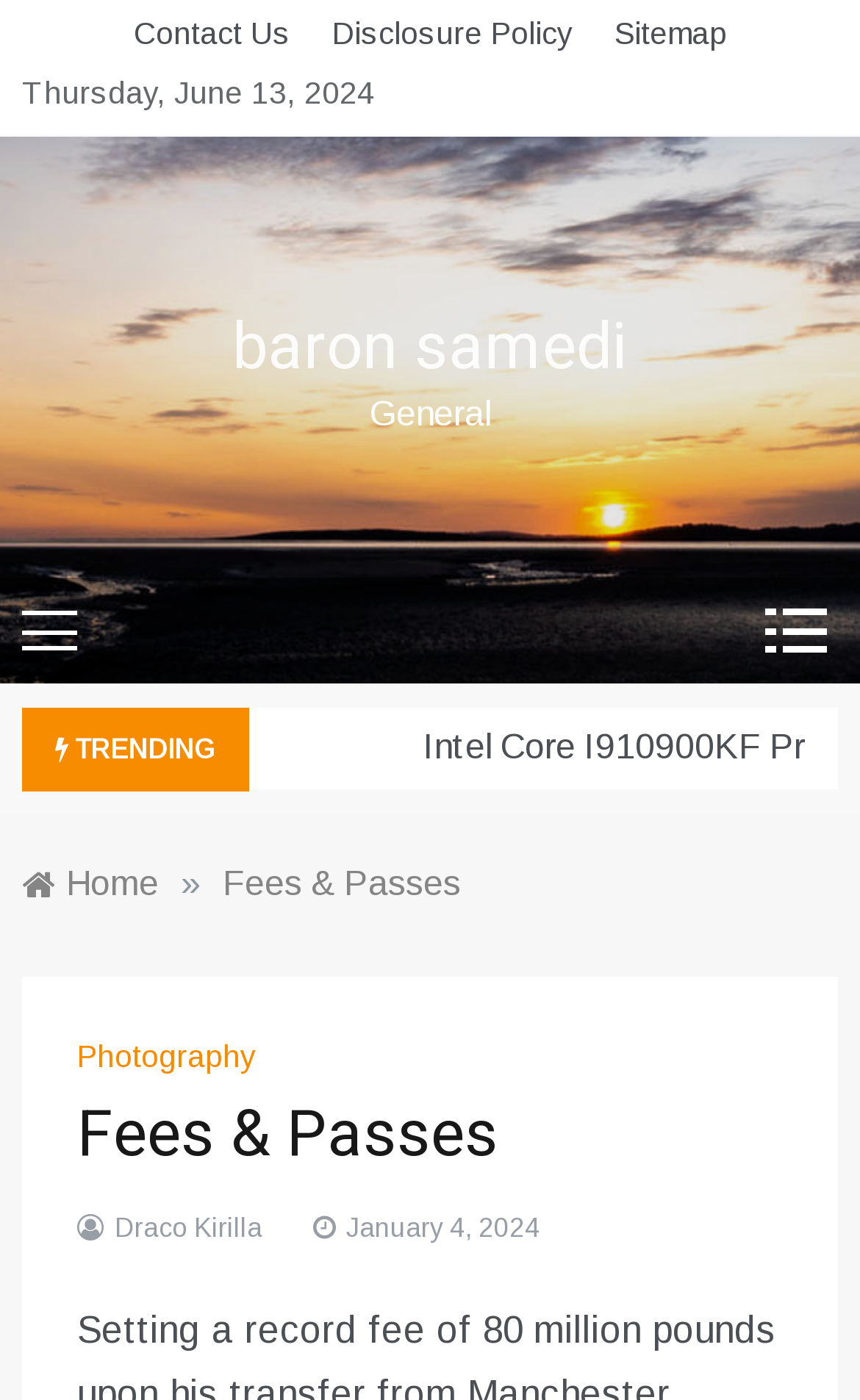Please determine the bounding box coordinates for the UI element described as: "Draco Kirilla".

[0.133, 0.866, 0.305, 0.888]